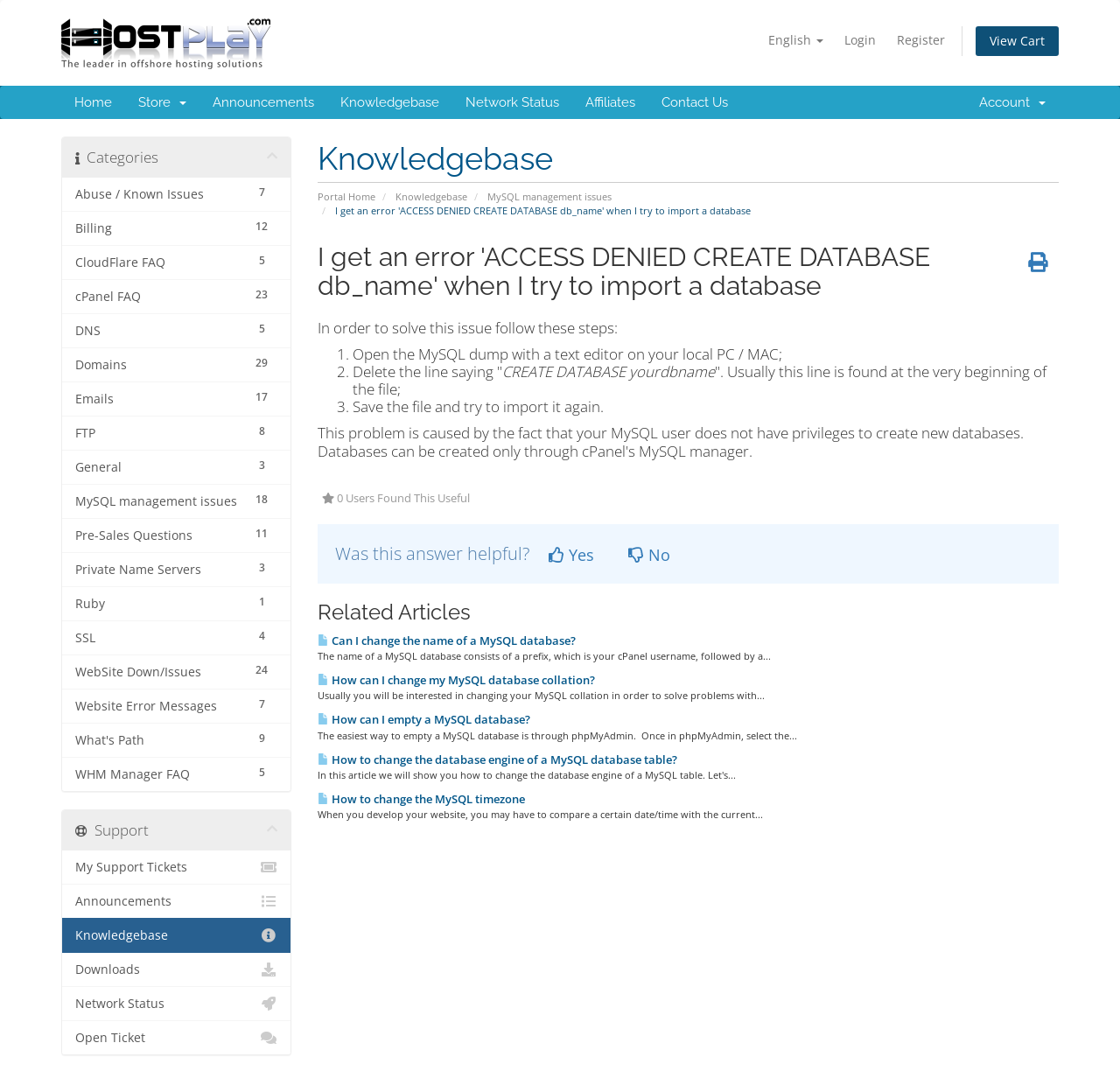Please find the bounding box coordinates of the element that you should click to achieve the following instruction: "Click the 'Was this answer helpful?' button". The coordinates should be presented as four float numbers between 0 and 1: [left, top, right, bottom].

[0.299, 0.505, 0.476, 0.528]